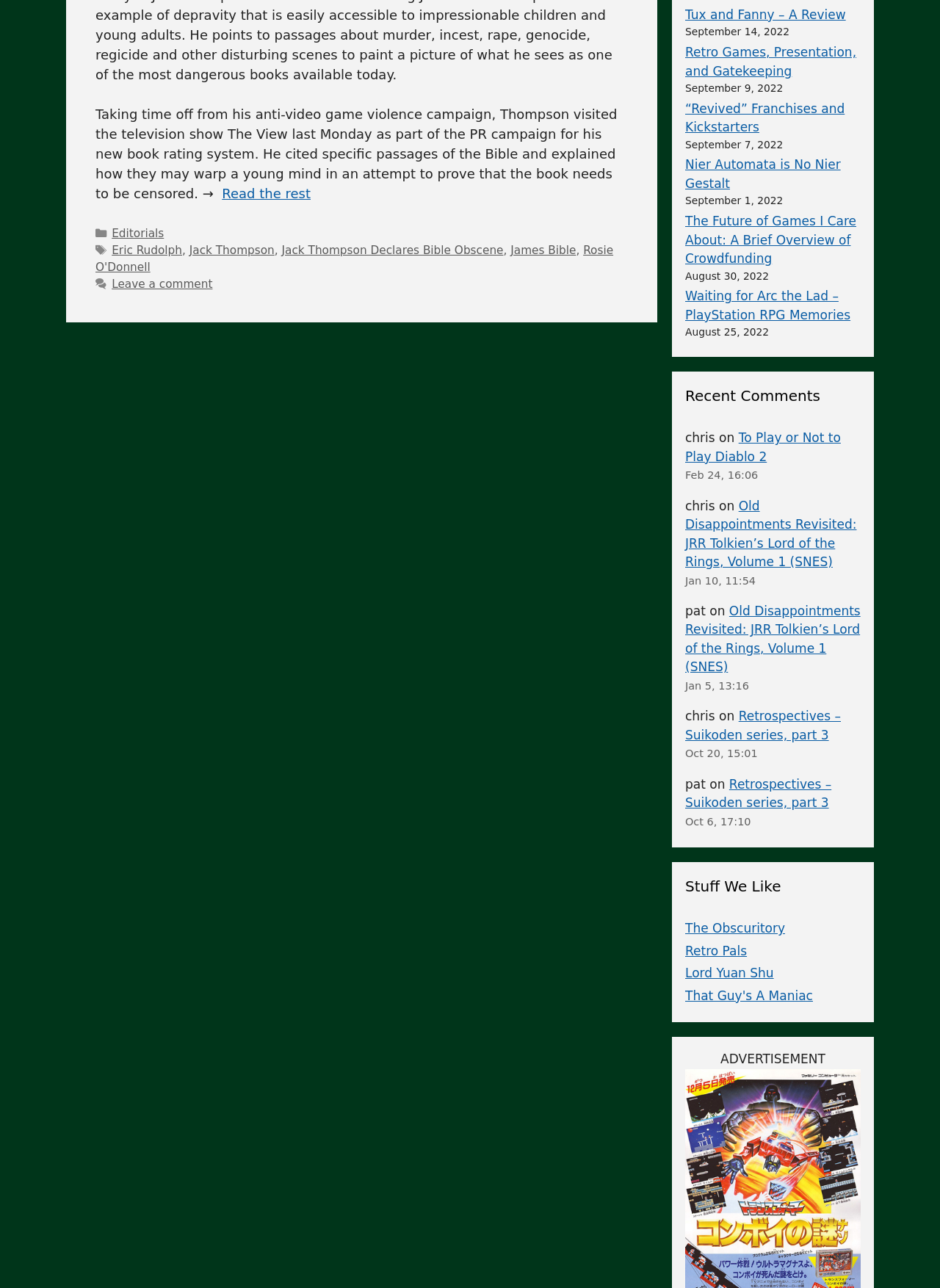Provide the bounding box coordinates in the format (top-left x, top-left y, bottom-right x, bottom-right y). All values are floating point numbers between 0 and 1. Determine the bounding box coordinate of the UI element described as: Retro Games, Presentation, and Gatekeeping

[0.729, 0.035, 0.911, 0.061]